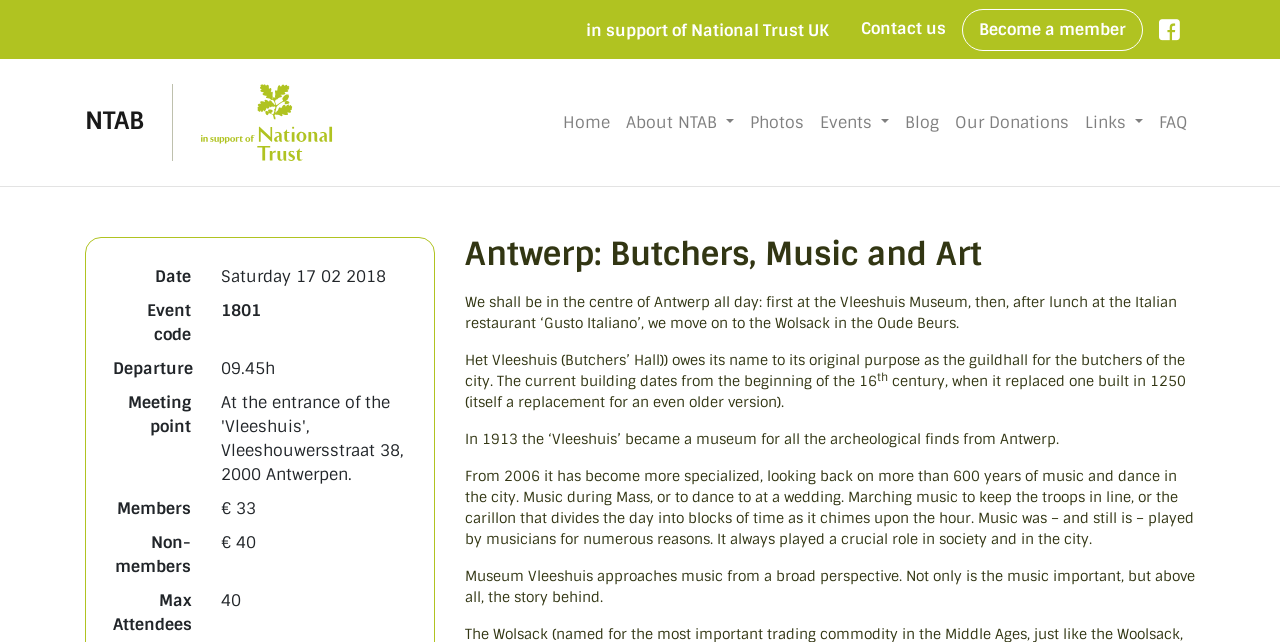Identify the bounding box coordinates of the clickable region required to complete the instruction: "Click the 'Contact us' link". The coordinates should be given as four float numbers within the range of 0 and 1, i.e., [left, top, right, bottom].

[0.66, 0.014, 0.752, 0.076]